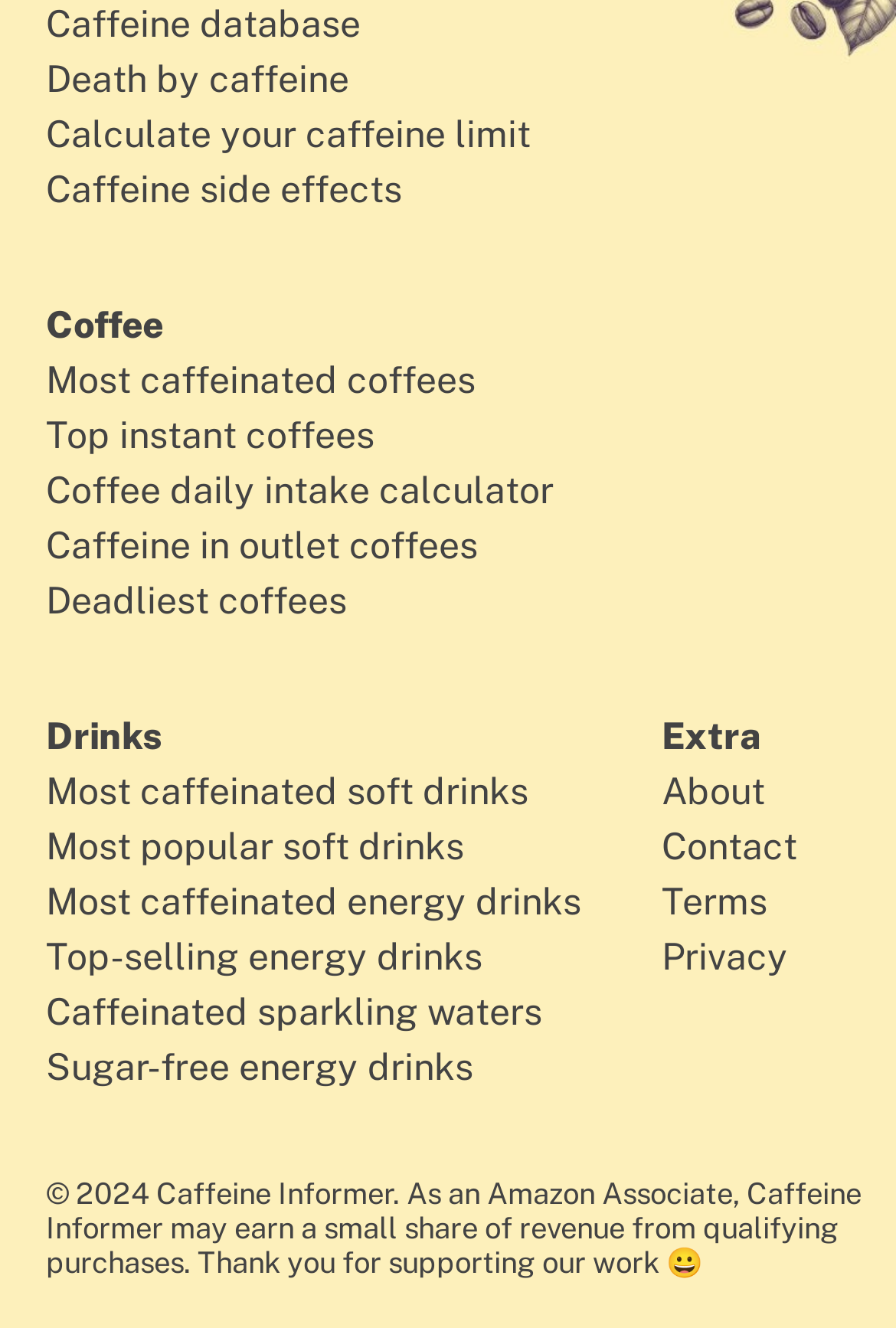Please find the bounding box coordinates of the section that needs to be clicked to achieve this instruction: "Search".

None